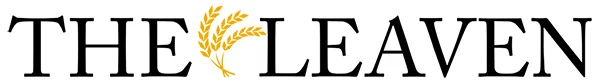What is the newspaper's mission?
Respond with a short answer, either a single word or a phrase, based on the image.

Provide spiritual and community news